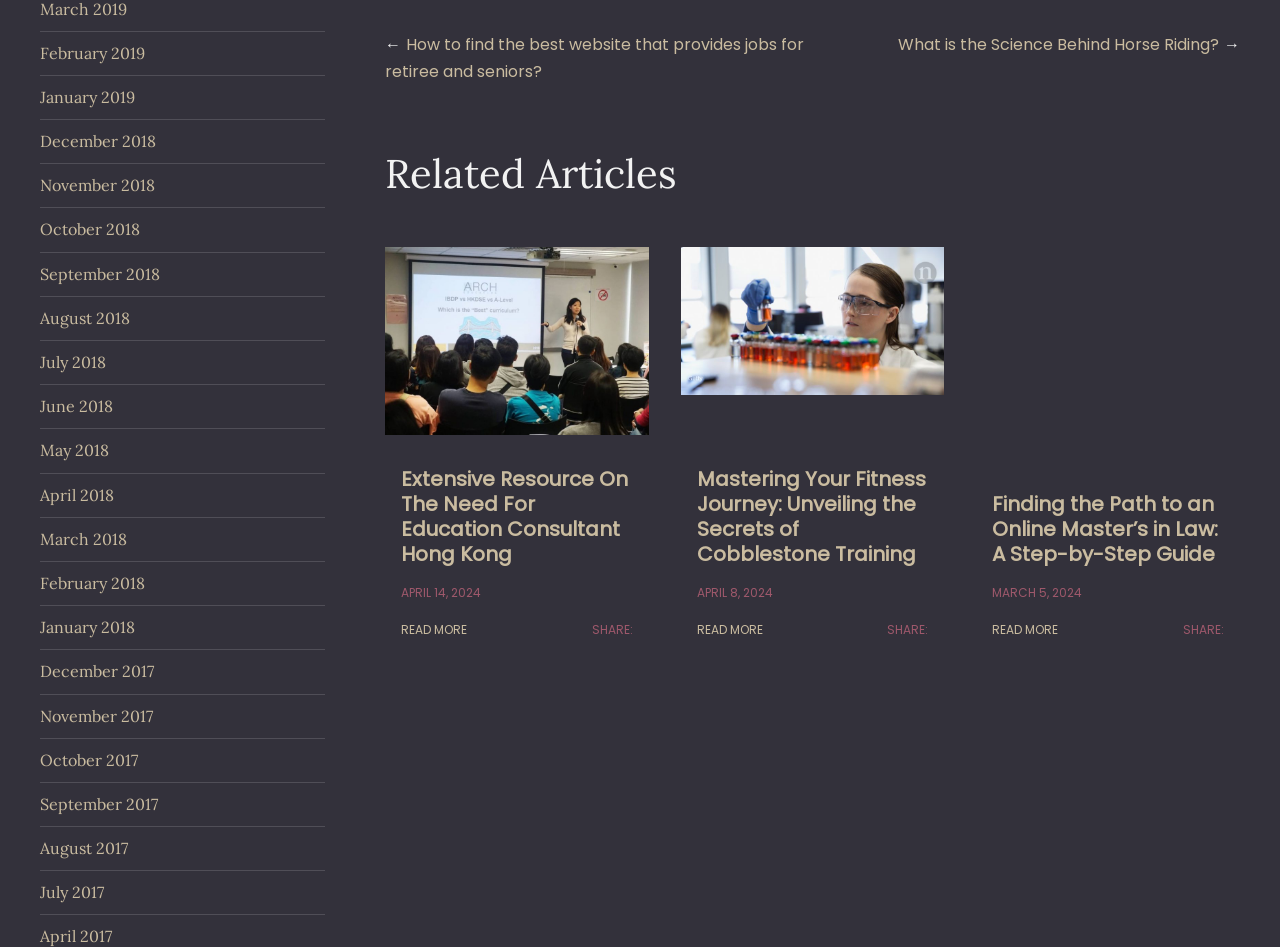Please provide a brief answer to the following inquiry using a single word or phrase:
How many links are under 'Post navigation'?

2